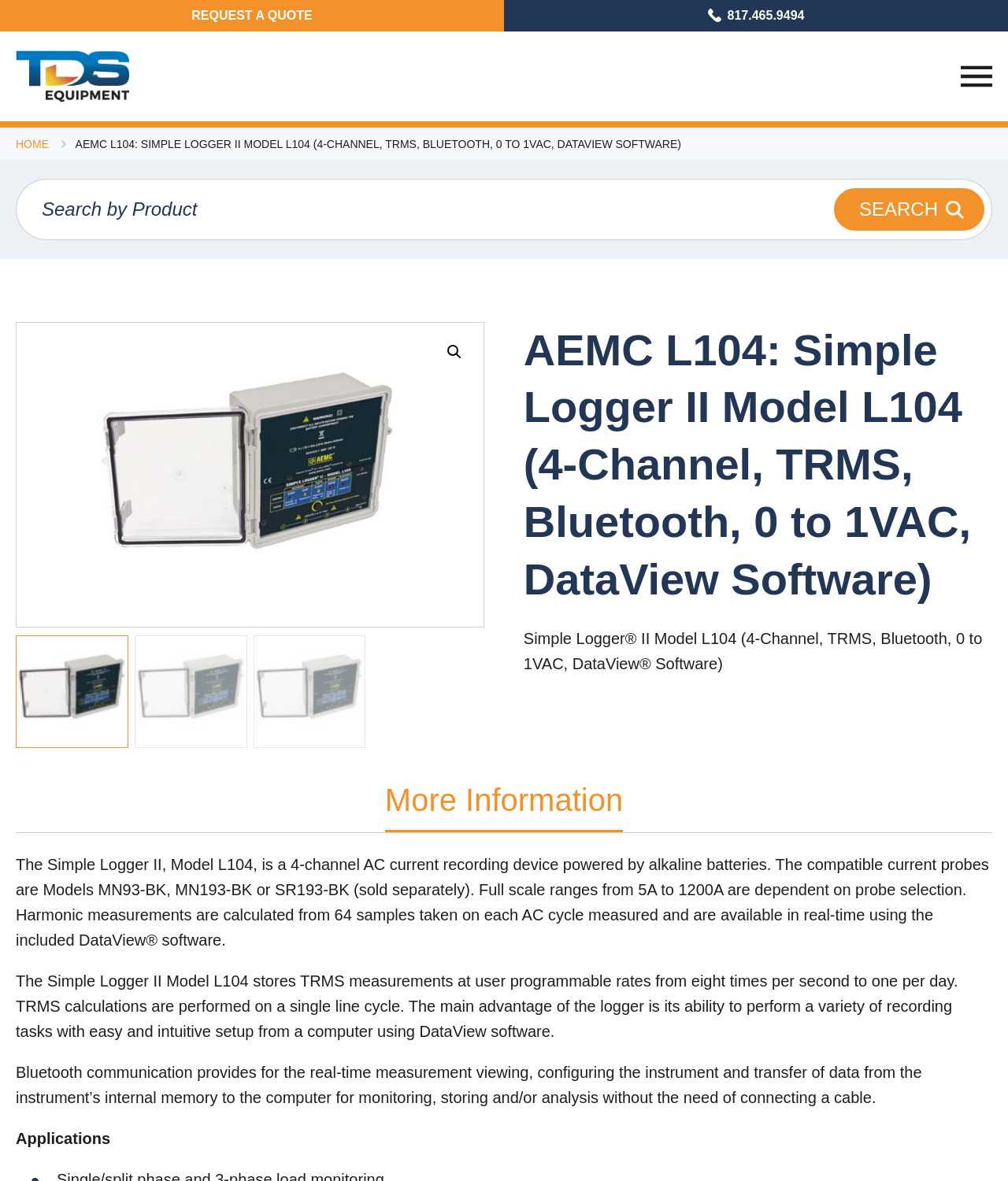Find and indicate the bounding box coordinates of the region you should select to follow the given instruction: "Request a quote".

[0.0, 0.0, 0.5, 0.026]